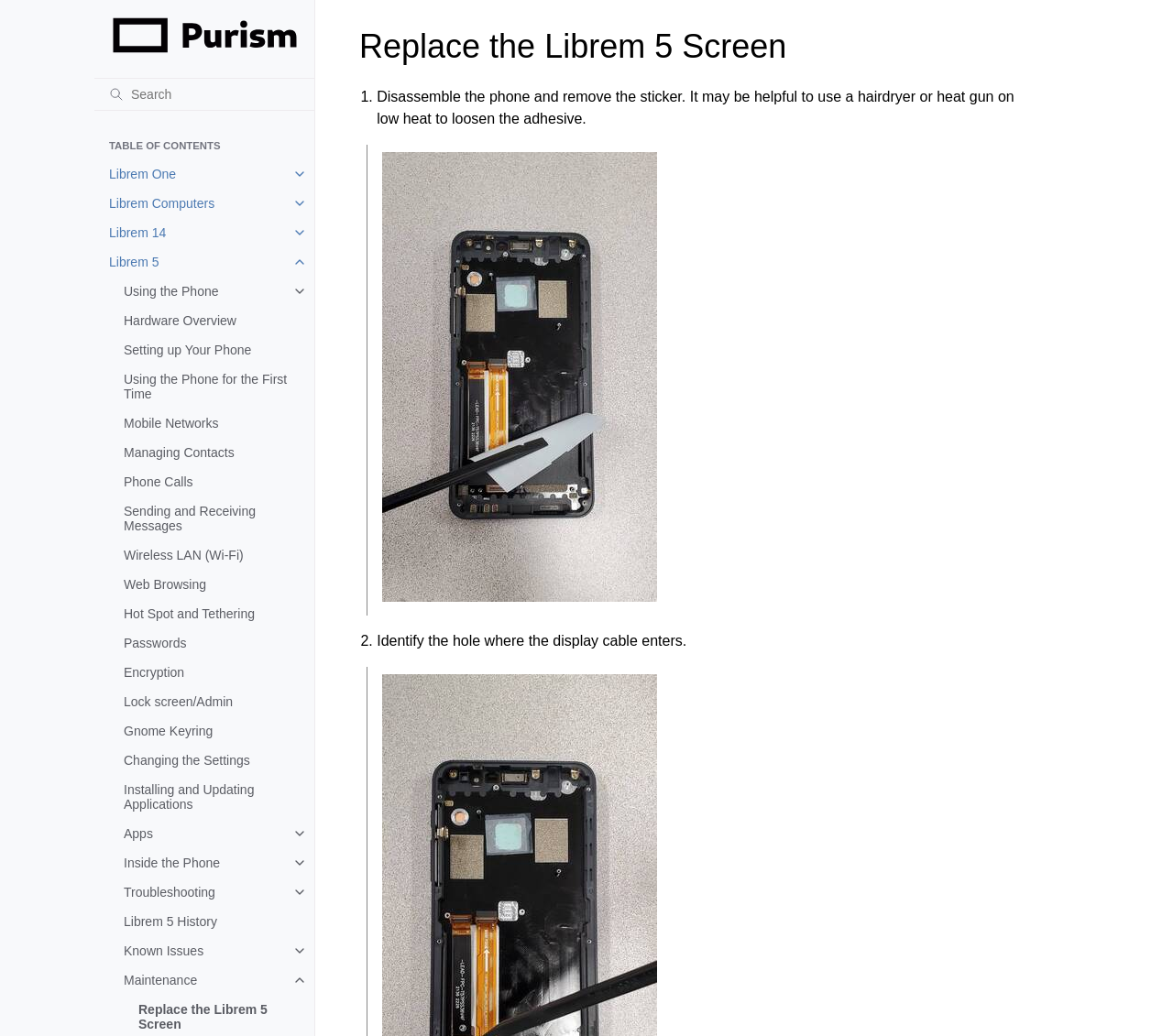Find and indicate the bounding box coordinates of the region you should select to follow the given instruction: "Click the Using the Phone link".

[0.093, 0.267, 0.268, 0.296]